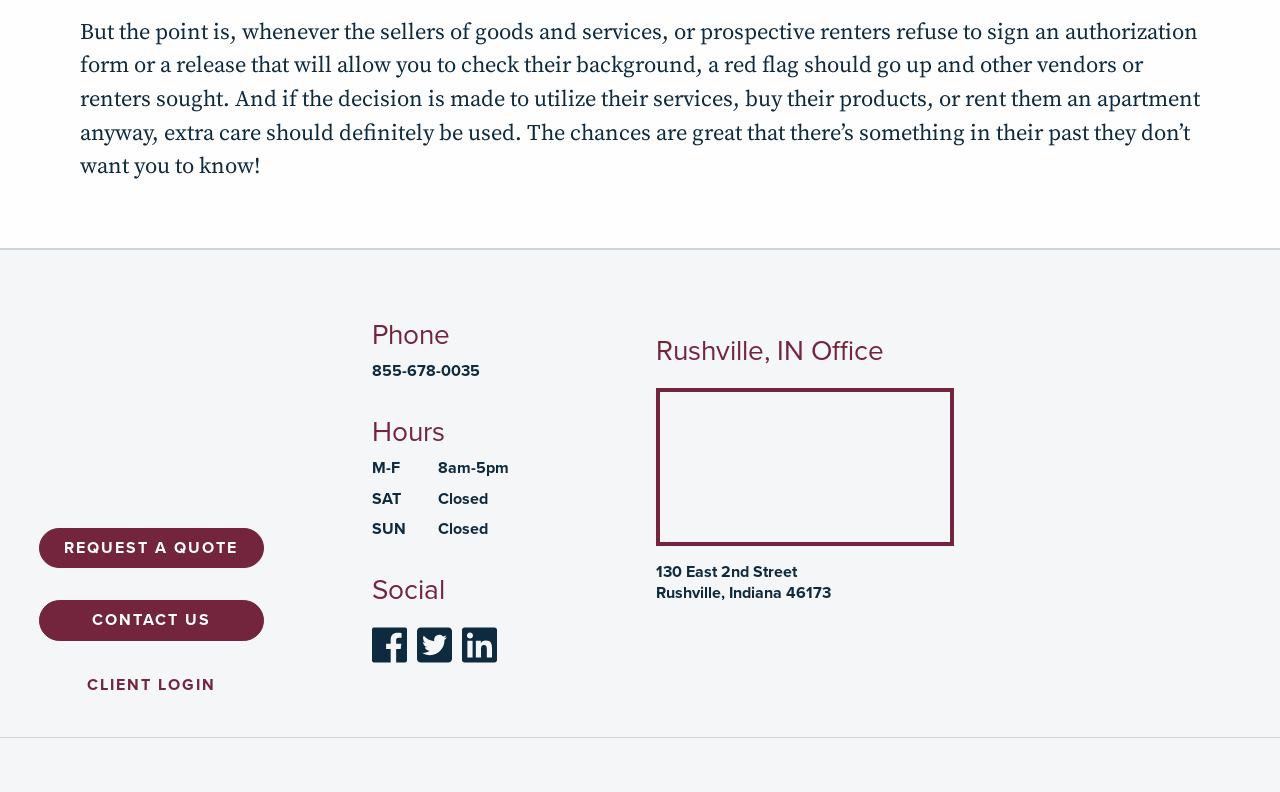Respond to the following question using a concise word or phrase: 
What is the company name mentioned on the webpage?

Barada Associates